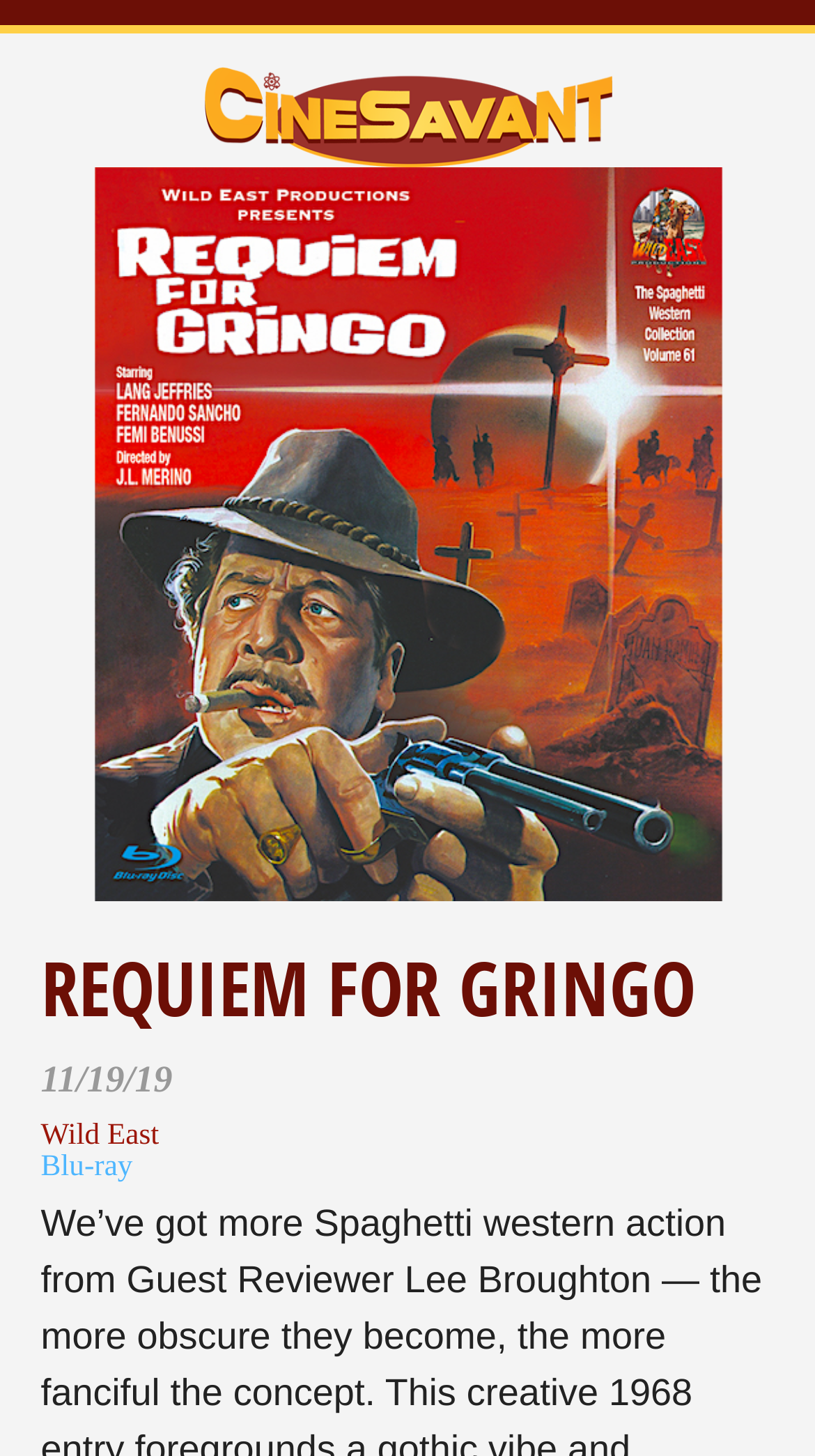Locate the bounding box coordinates of the UI element described by: "Requiem for Gringo". Provide the coordinates as four float numbers between 0 and 1, formatted as [left, top, right, bottom].

[0.05, 0.644, 0.853, 0.714]